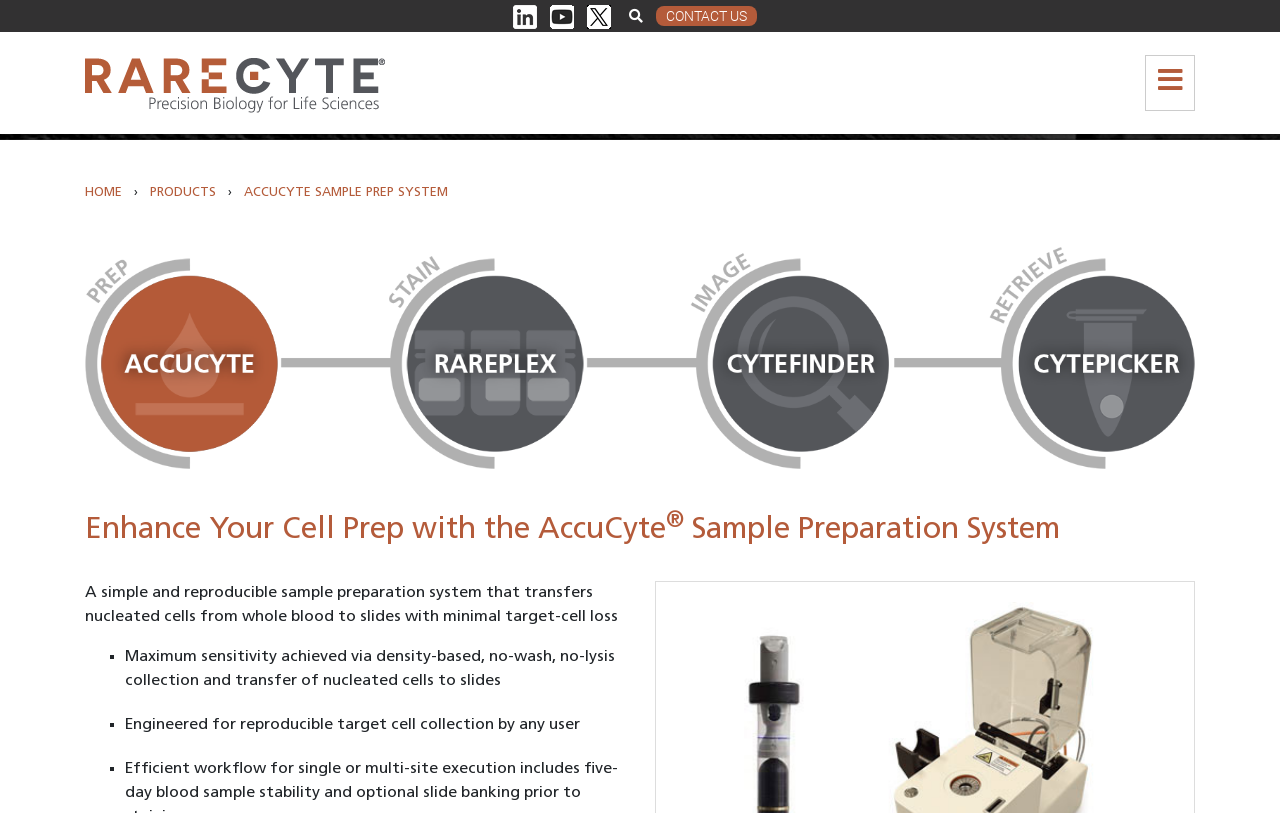How many links are on the top navigation bar?
Based on the screenshot, answer the question with a single word or phrase.

4